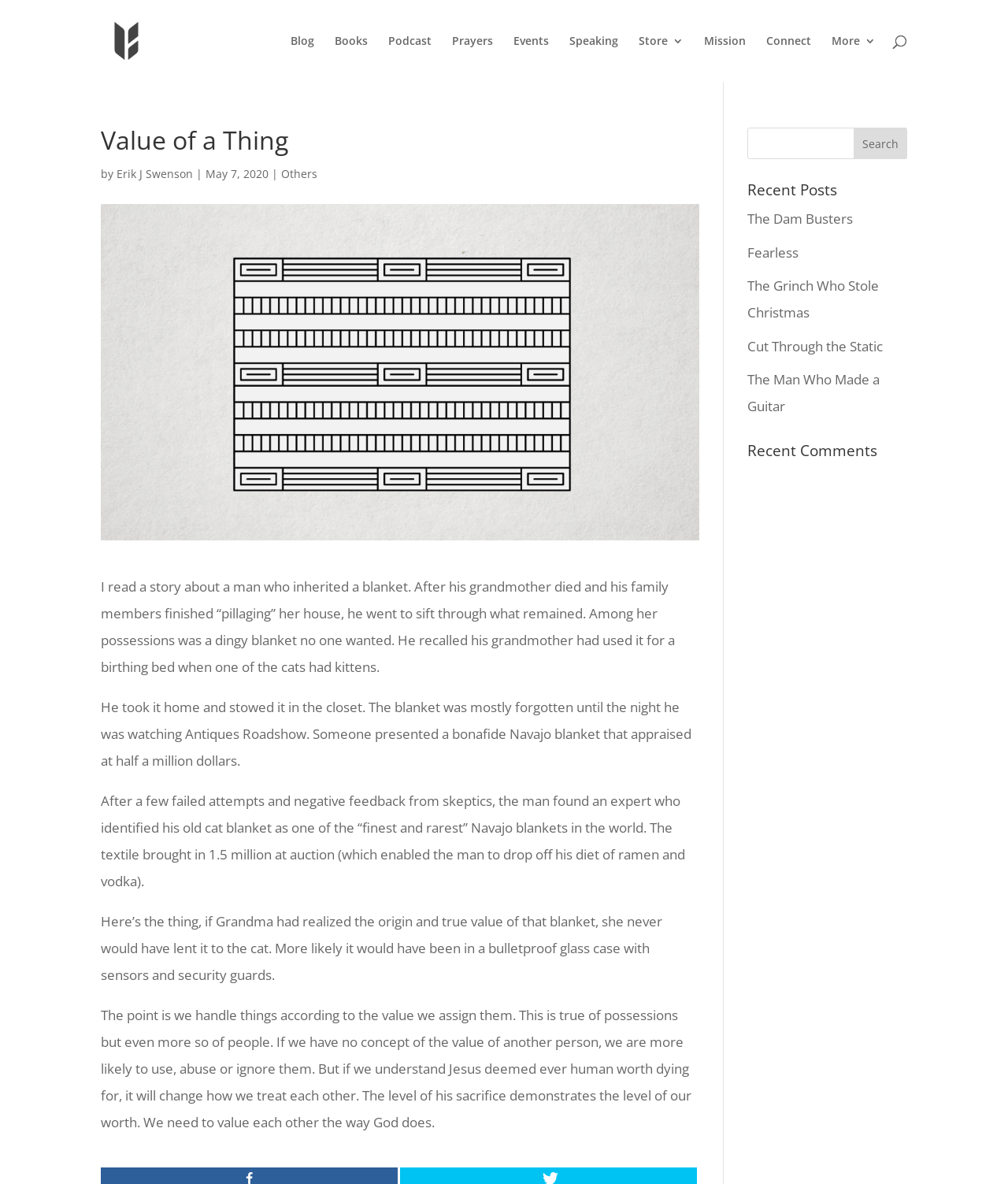Identify the bounding box coordinates of the clickable region necessary to fulfill the following instruction: "Listen to the podcast". The bounding box coordinates should be four float numbers between 0 and 1, i.e., [left, top, right, bottom].

[0.385, 0.03, 0.428, 0.069]